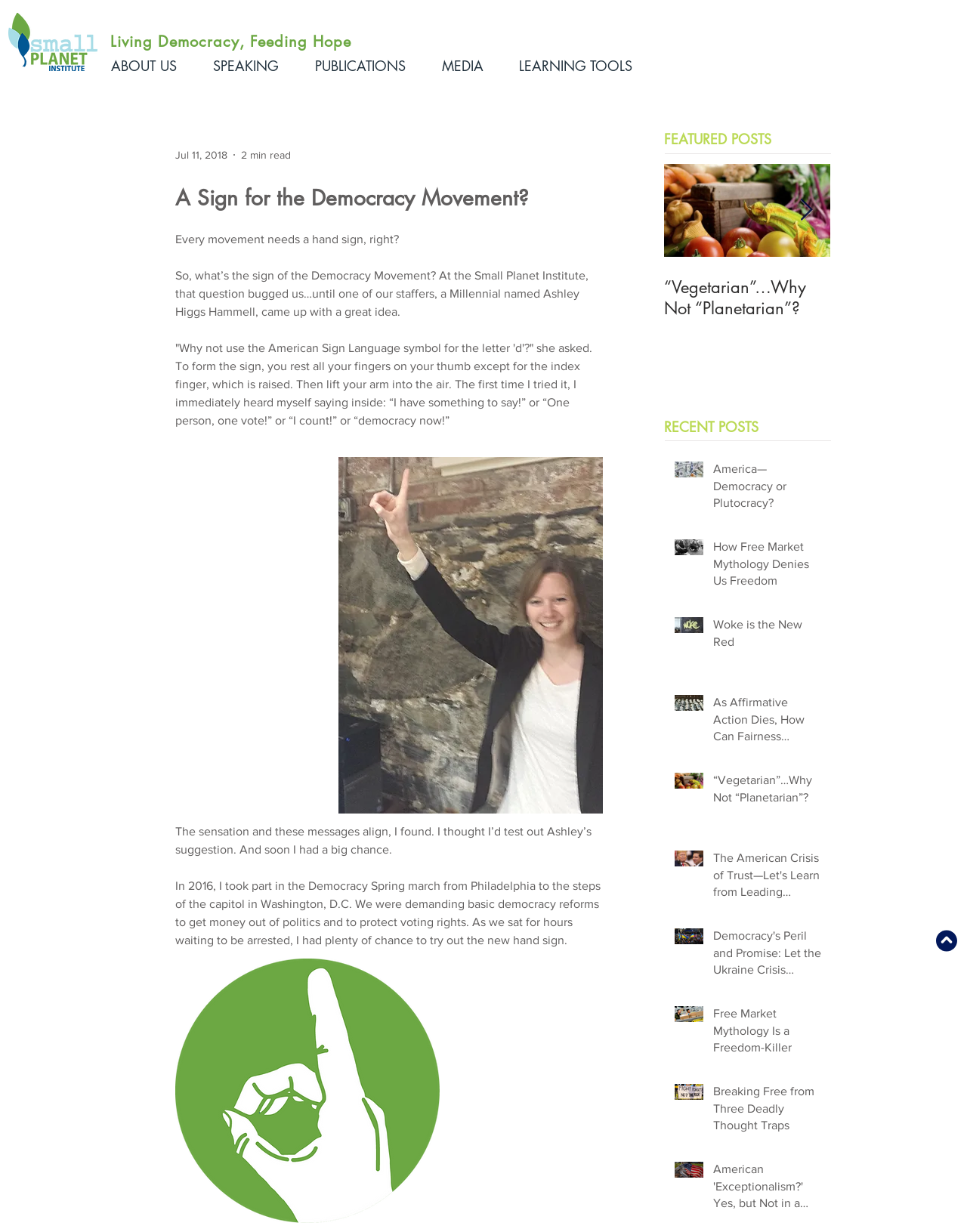Kindly determine the bounding box coordinates for the area that needs to be clicked to execute this instruction: "Read the 'A Sign for the Democracy Movement?' article".

[0.181, 0.15, 0.623, 0.172]